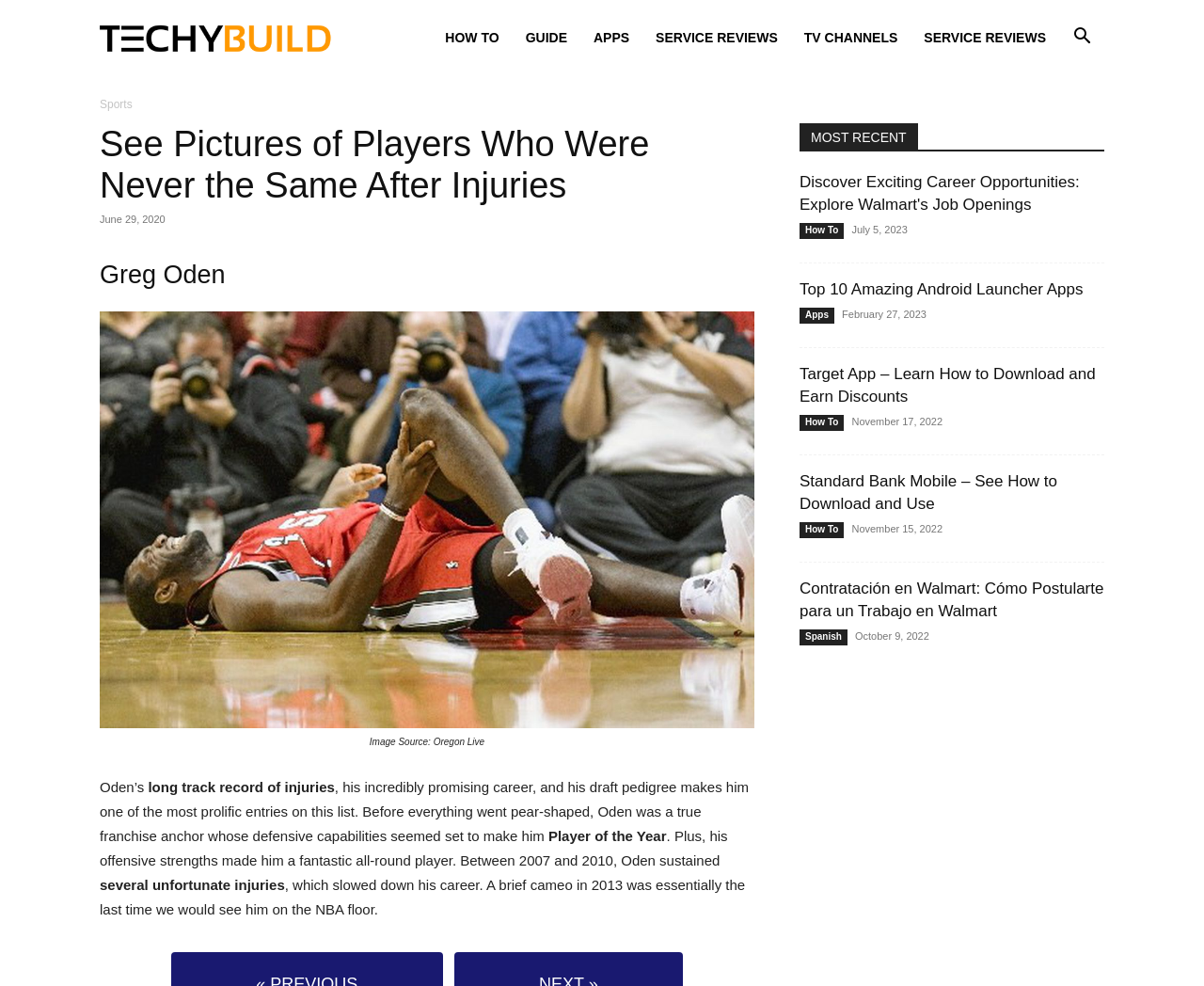Find and indicate the bounding box coordinates of the region you should select to follow the given instruction: "Explore HOW TO guides".

[0.359, 0.0, 0.425, 0.076]